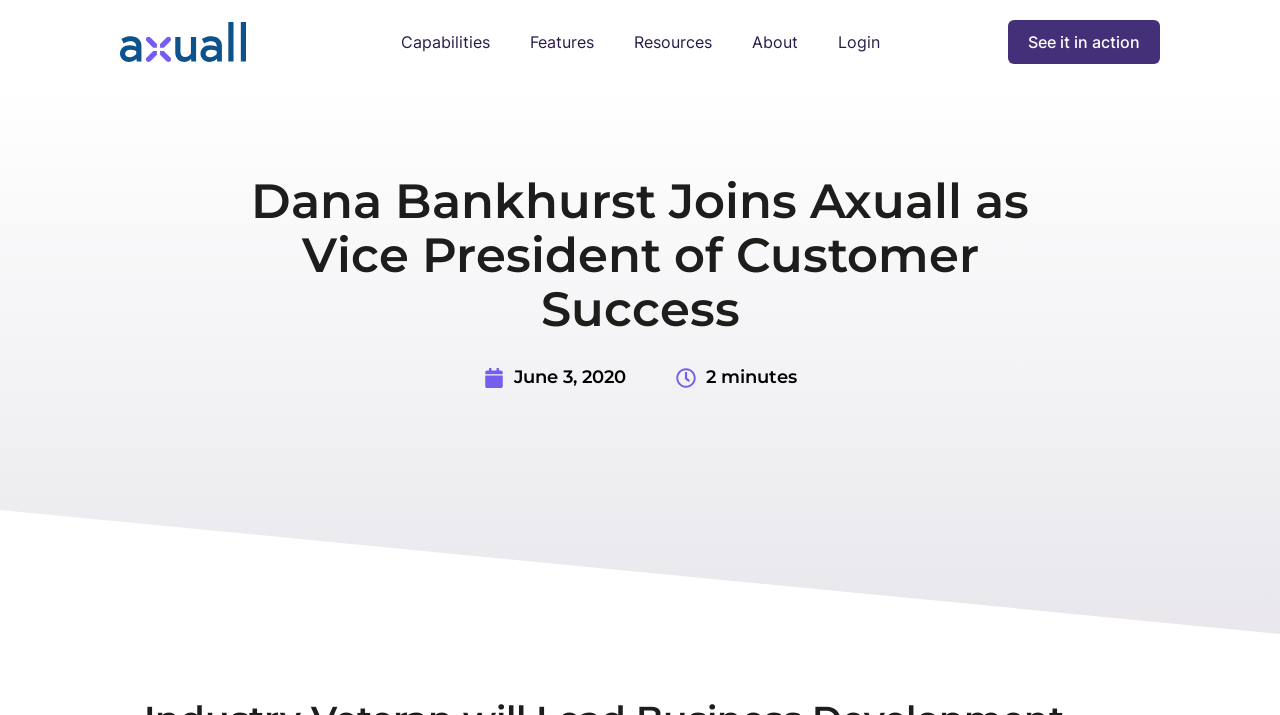Determine the bounding box coordinates for the HTML element described here: "See it in action".

[0.788, 0.028, 0.906, 0.09]